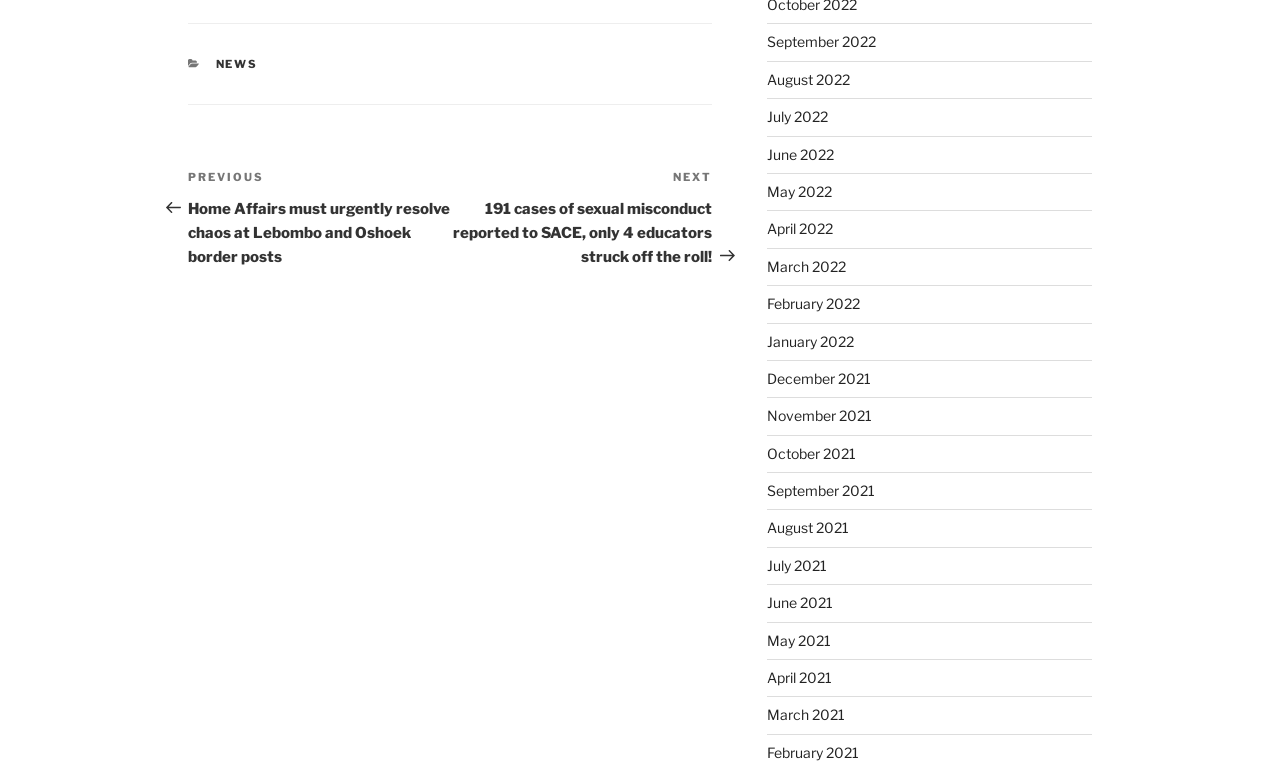Based on the provided description, "July 2022", find the bounding box of the corresponding UI element in the screenshot.

[0.599, 0.14, 0.647, 0.163]